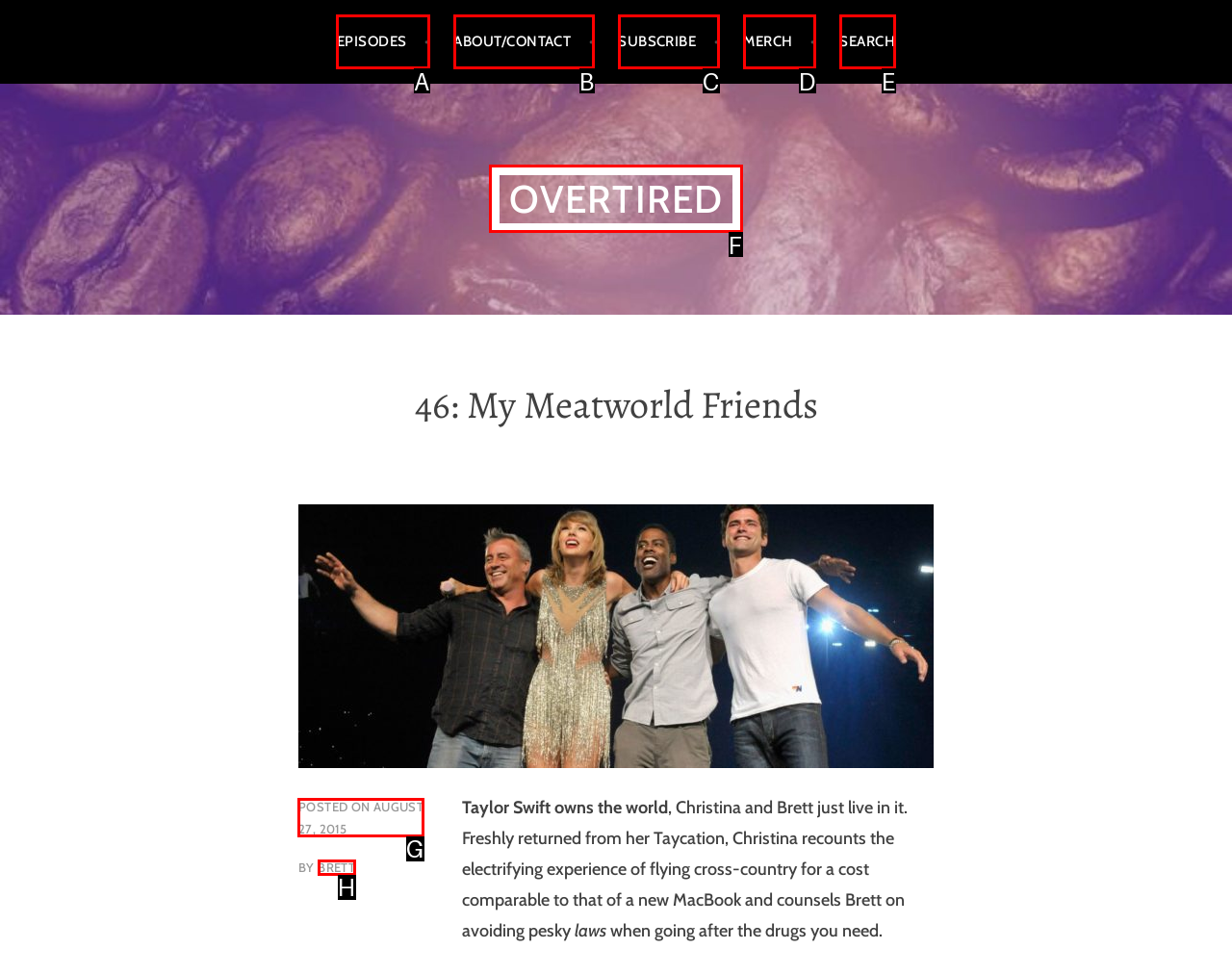Tell me the letter of the UI element to click in order to accomplish the following task: view posts from August 27, 2015
Answer with the letter of the chosen option from the given choices directly.

G